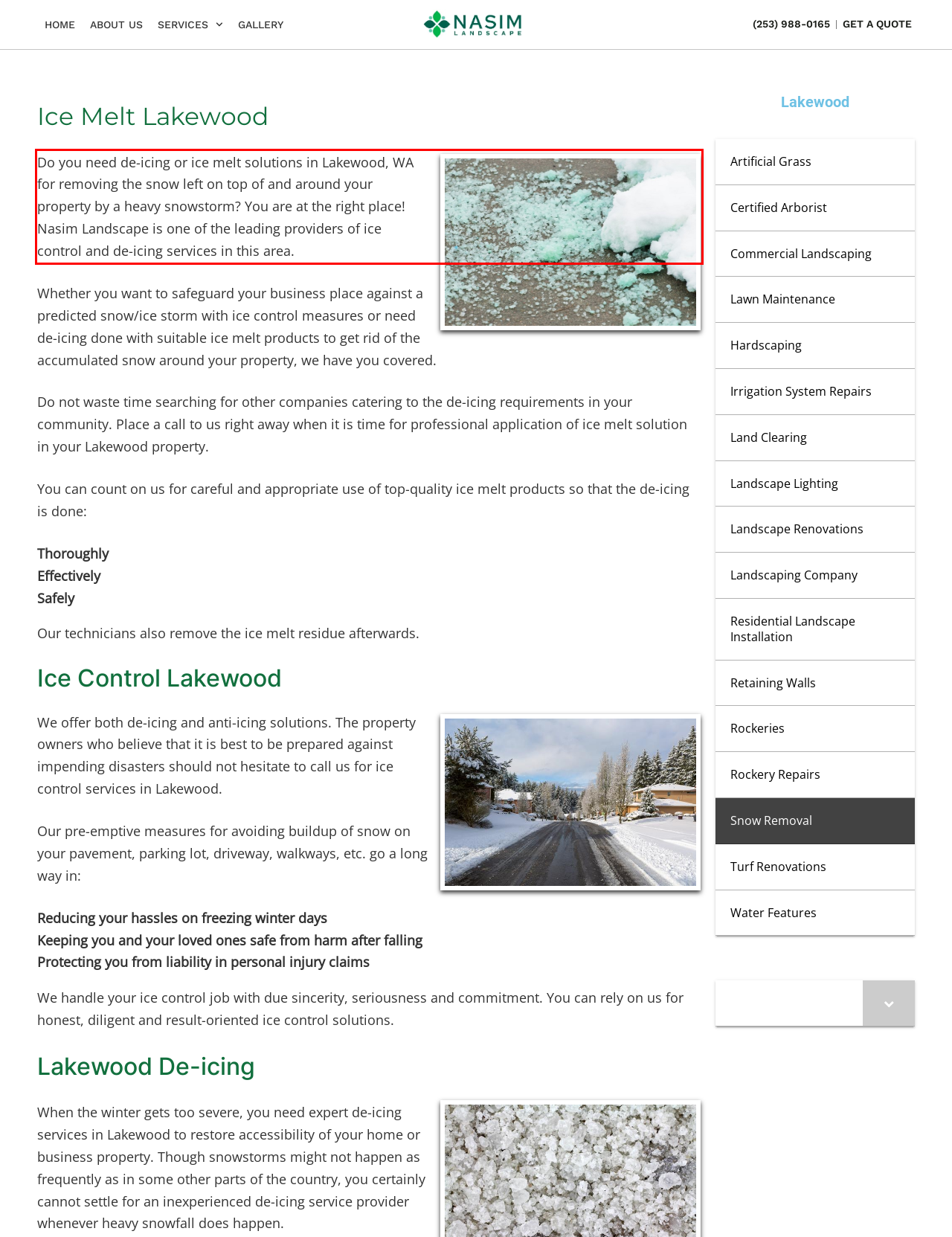Given a webpage screenshot, locate the red bounding box and extract the text content found inside it.

Do you need de-icing or ice melt solutions in Lakewood, WA for removing the snow left on top of and around your property by a heavy snowstorm? You are at the right place! Nasim Landscape is one of the leading providers of ice control and de-icing services in this area.